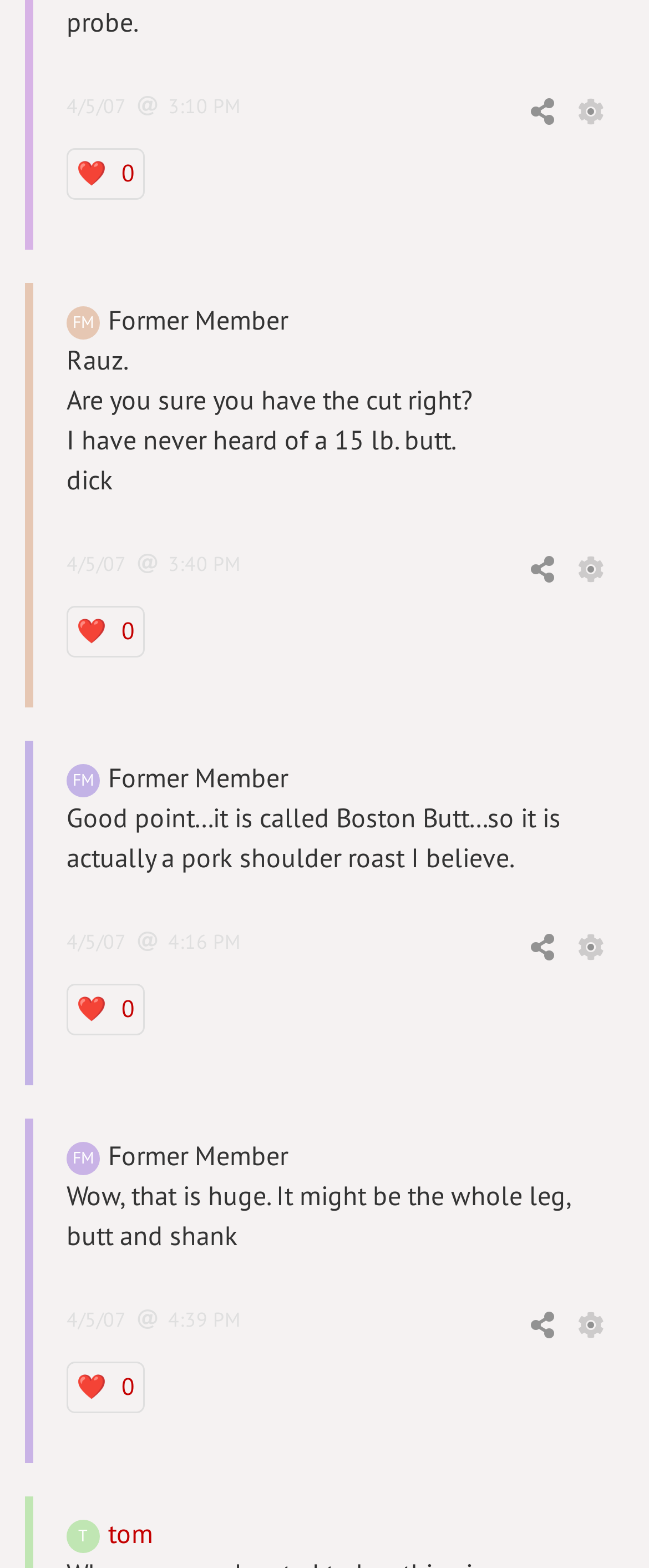Determine the bounding box coordinates of the target area to click to execute the following instruction: "View the post by 'Rauz'."

[0.103, 0.219, 0.197, 0.24]